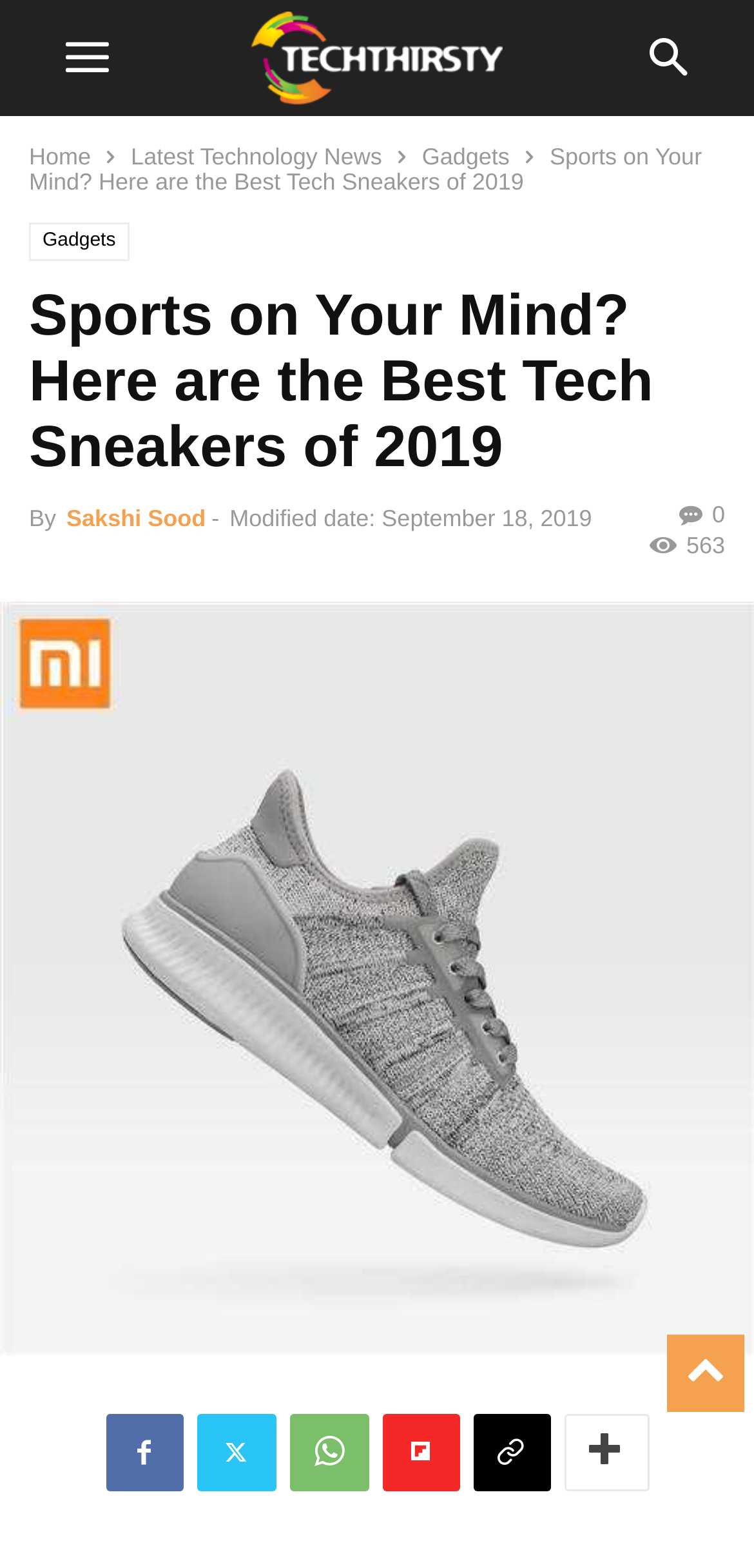Specify the bounding box coordinates of the area to click in order to execute this command: 'read article by Sakshi Sood'. The coordinates should consist of four float numbers ranging from 0 to 1, and should be formatted as [left, top, right, bottom].

[0.088, 0.322, 0.273, 0.339]